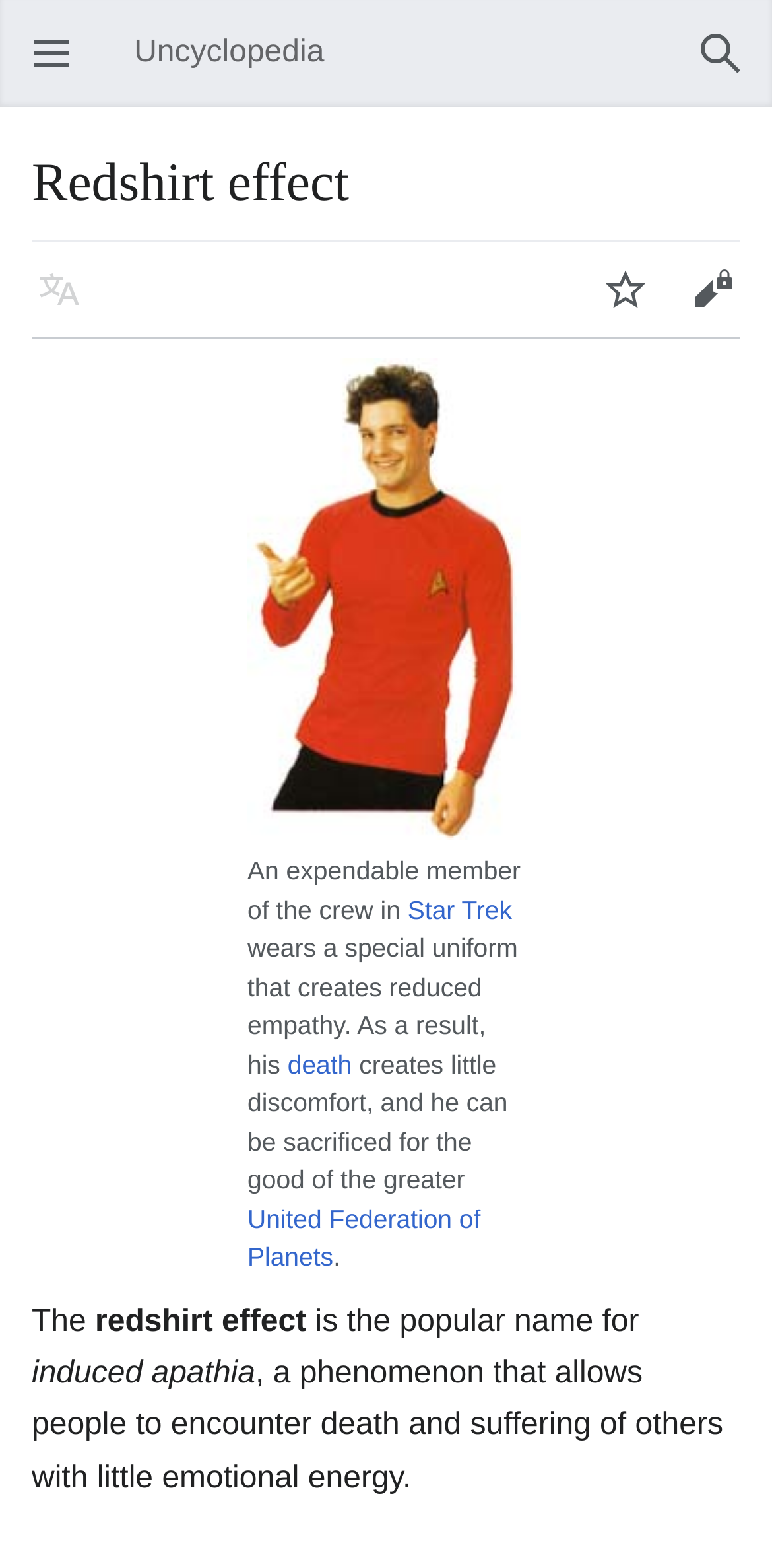Based on the element description: "Star Trek", identify the UI element and provide its bounding box coordinates. Use four float numbers between 0 and 1, [left, top, right, bottom].

[0.528, 0.571, 0.663, 0.59]